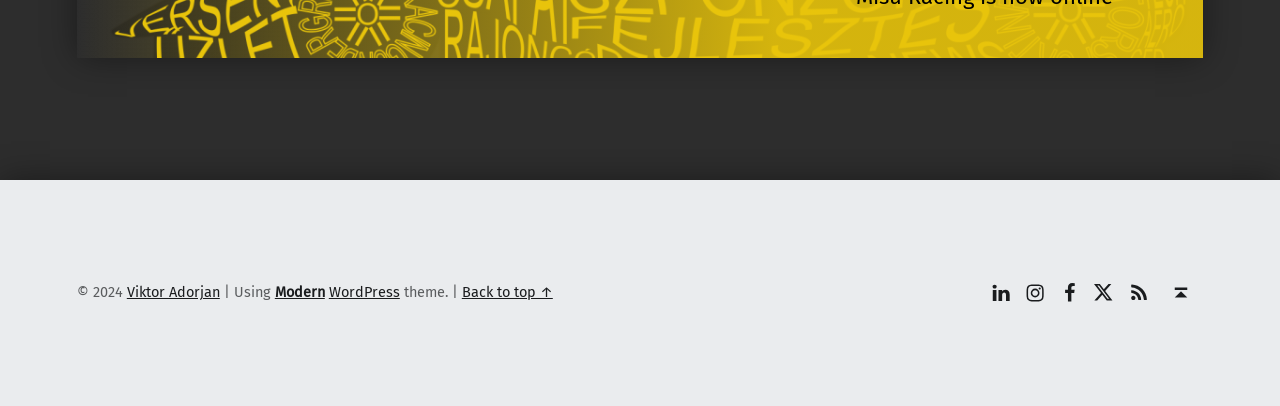How many social media links are there?
Based on the image, give a one-word or short phrase answer.

5